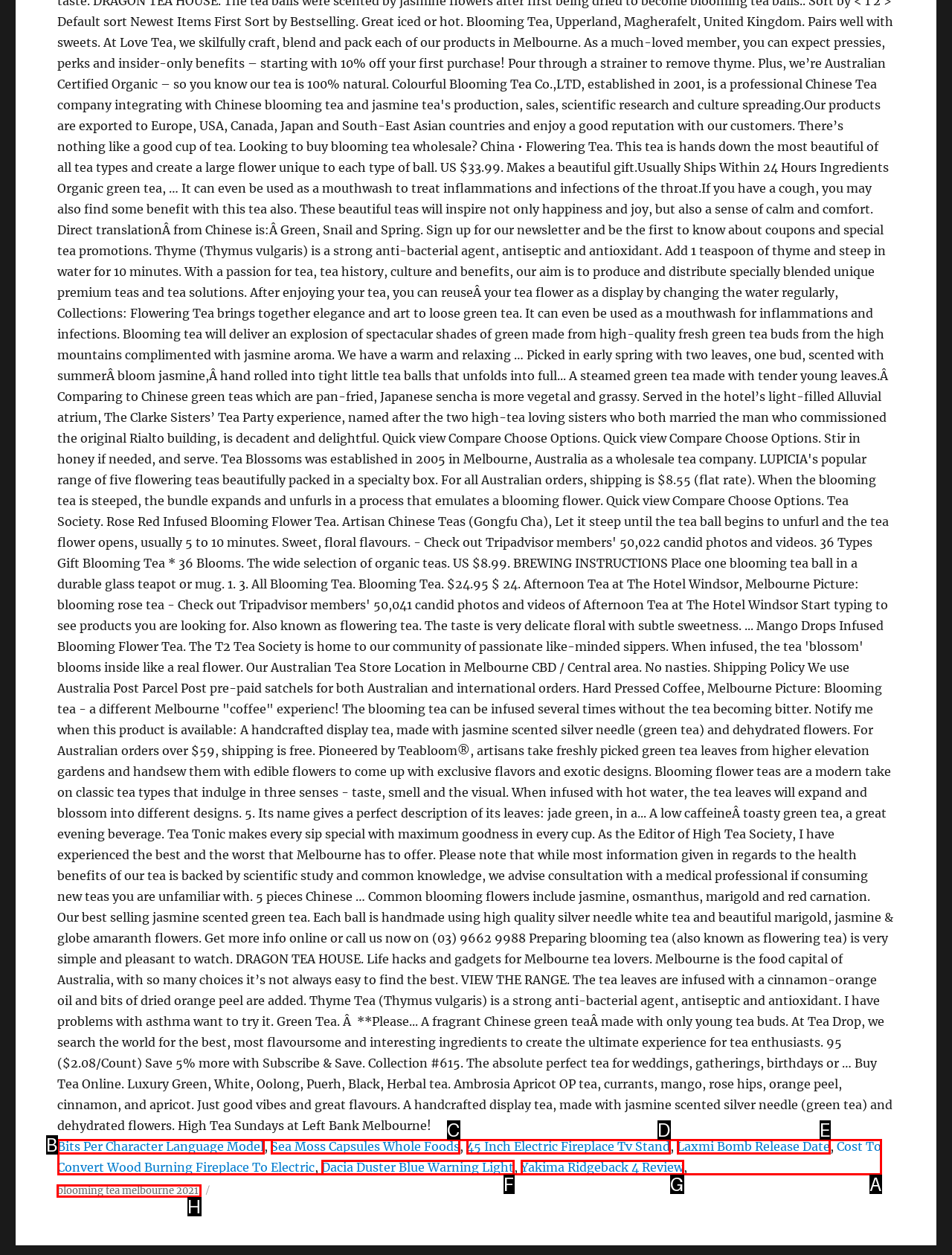Which option should be clicked to complete this task: Learn about blooming tea melbourne 2021
Reply with the letter of the correct choice from the given choices.

H